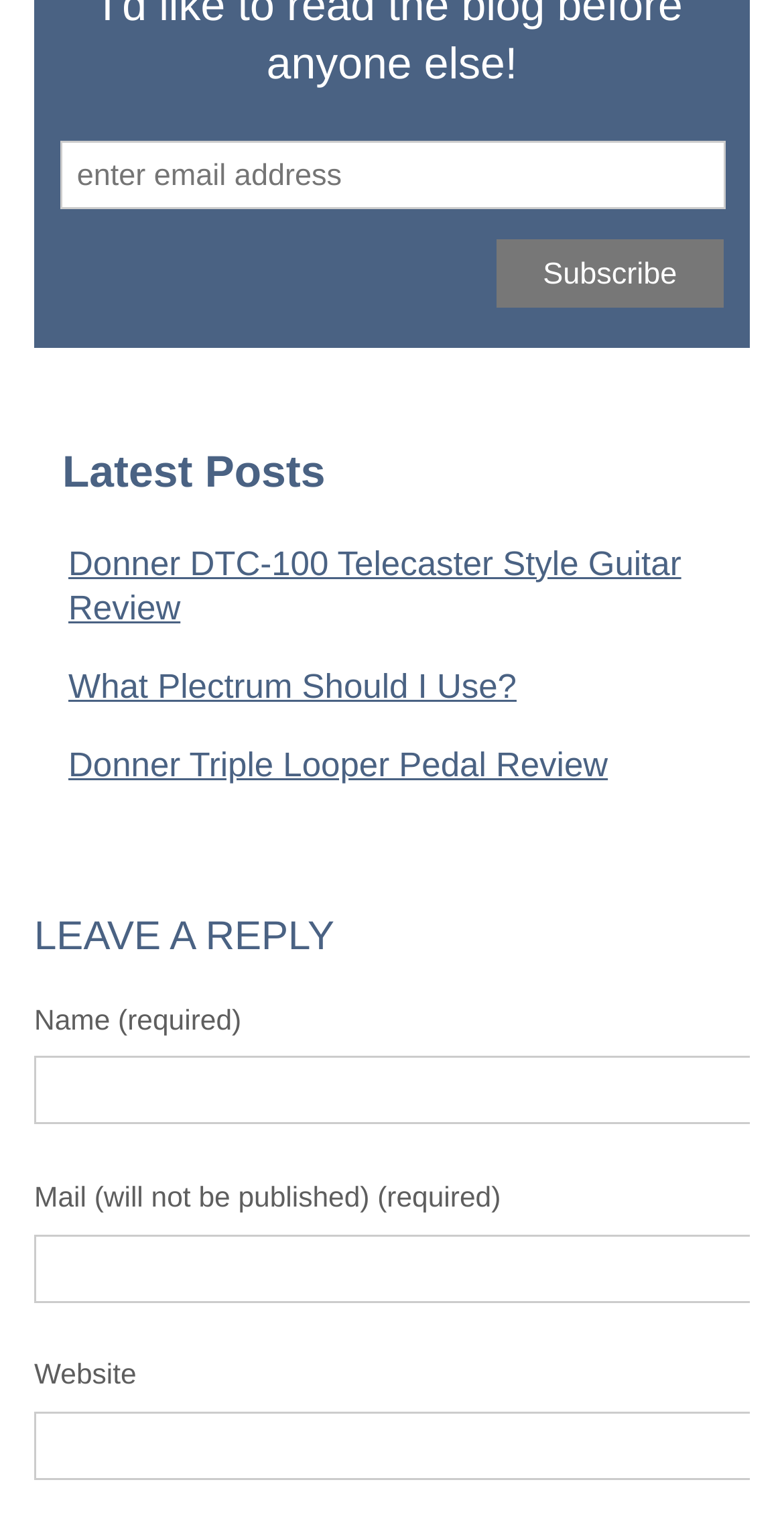Point out the bounding box coordinates of the section to click in order to follow this instruction: "Subscribe to newsletter".

[0.632, 0.156, 0.924, 0.201]